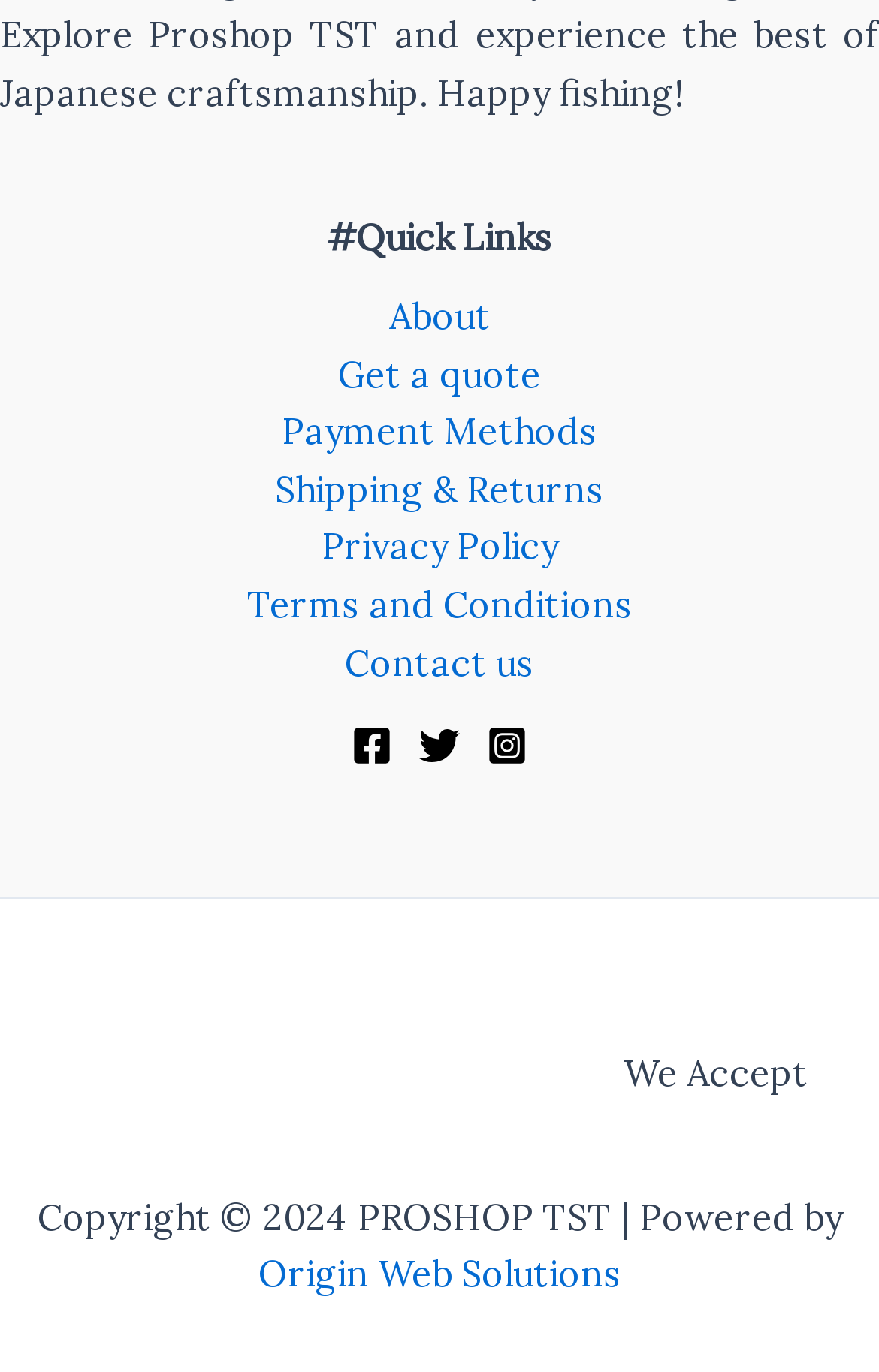Please specify the coordinates of the bounding box for the element that should be clicked to carry out this instruction: "Switch to Spanish language". The coordinates must be four float numbers between 0 and 1, formatted as [left, top, right, bottom].

None